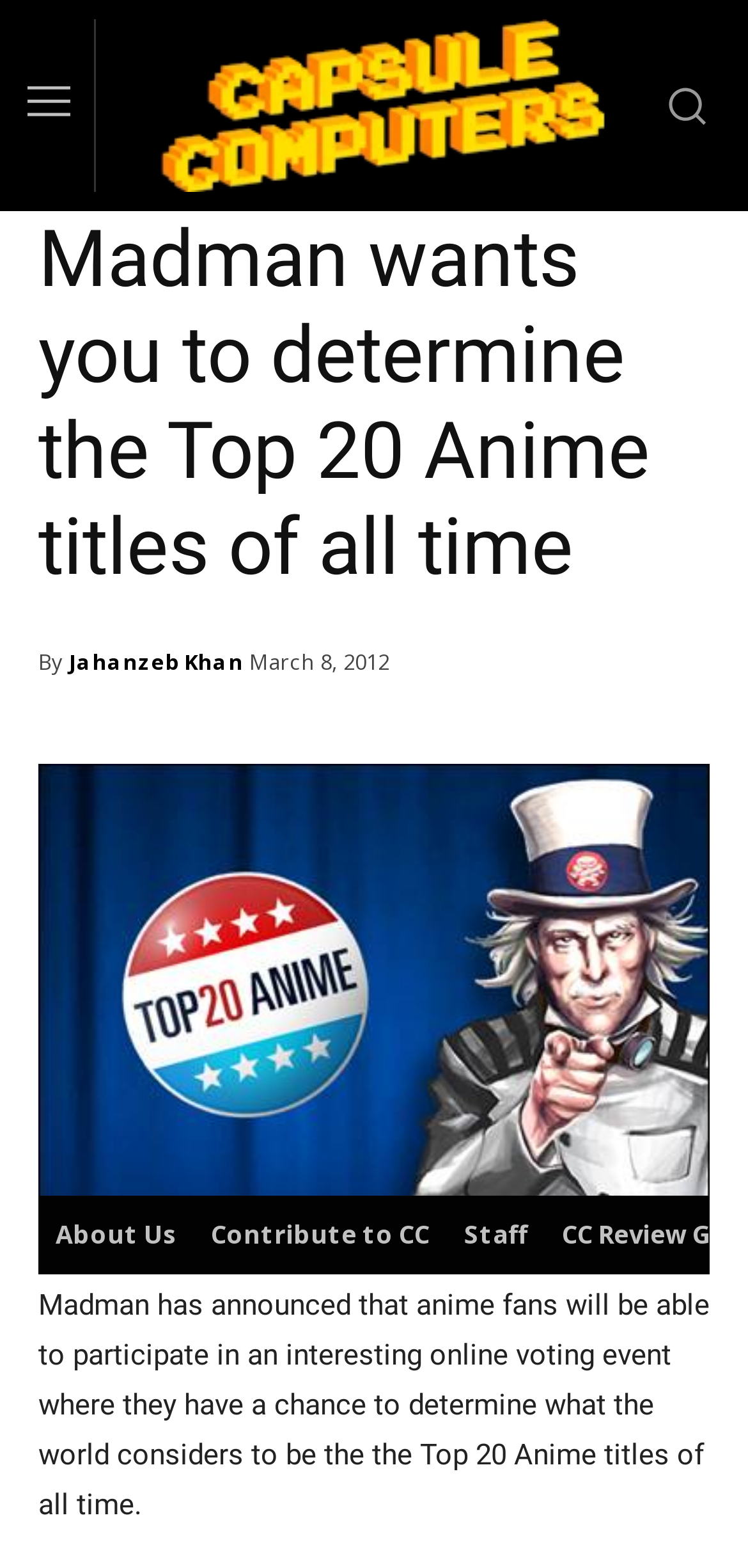Look at the image and give a detailed response to the following question: What is the topic of the article?

I inferred the topic of the article by reading the static text element that describes the article's content, which mentions an online voting event for anime fans.